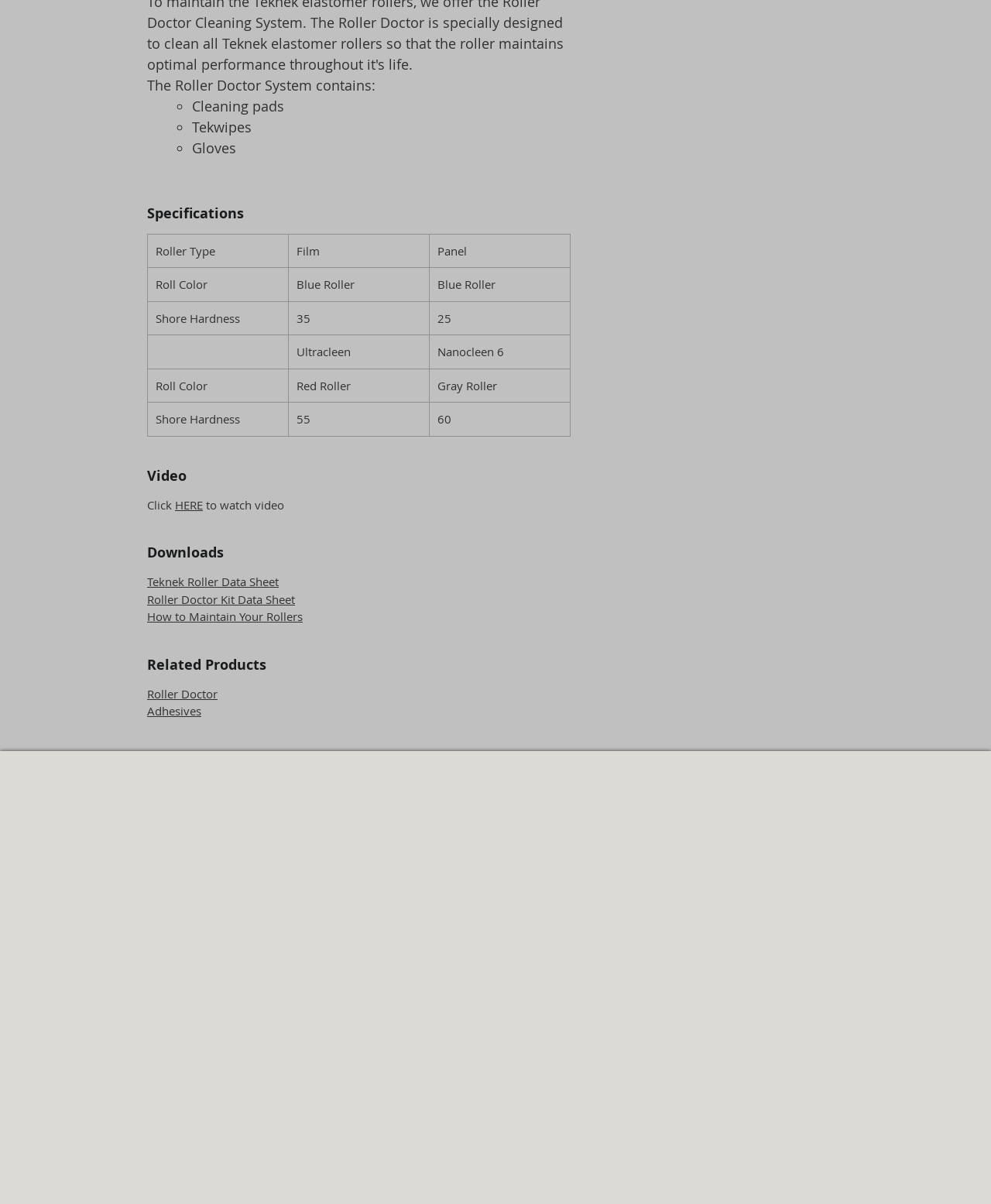Can you find the bounding box coordinates for the element that needs to be clicked to execute this instruction: "View Roller Doctor product"? The coordinates should be given as four float numbers between 0 and 1, i.e., [left, top, right, bottom].

[0.148, 0.57, 0.22, 0.583]